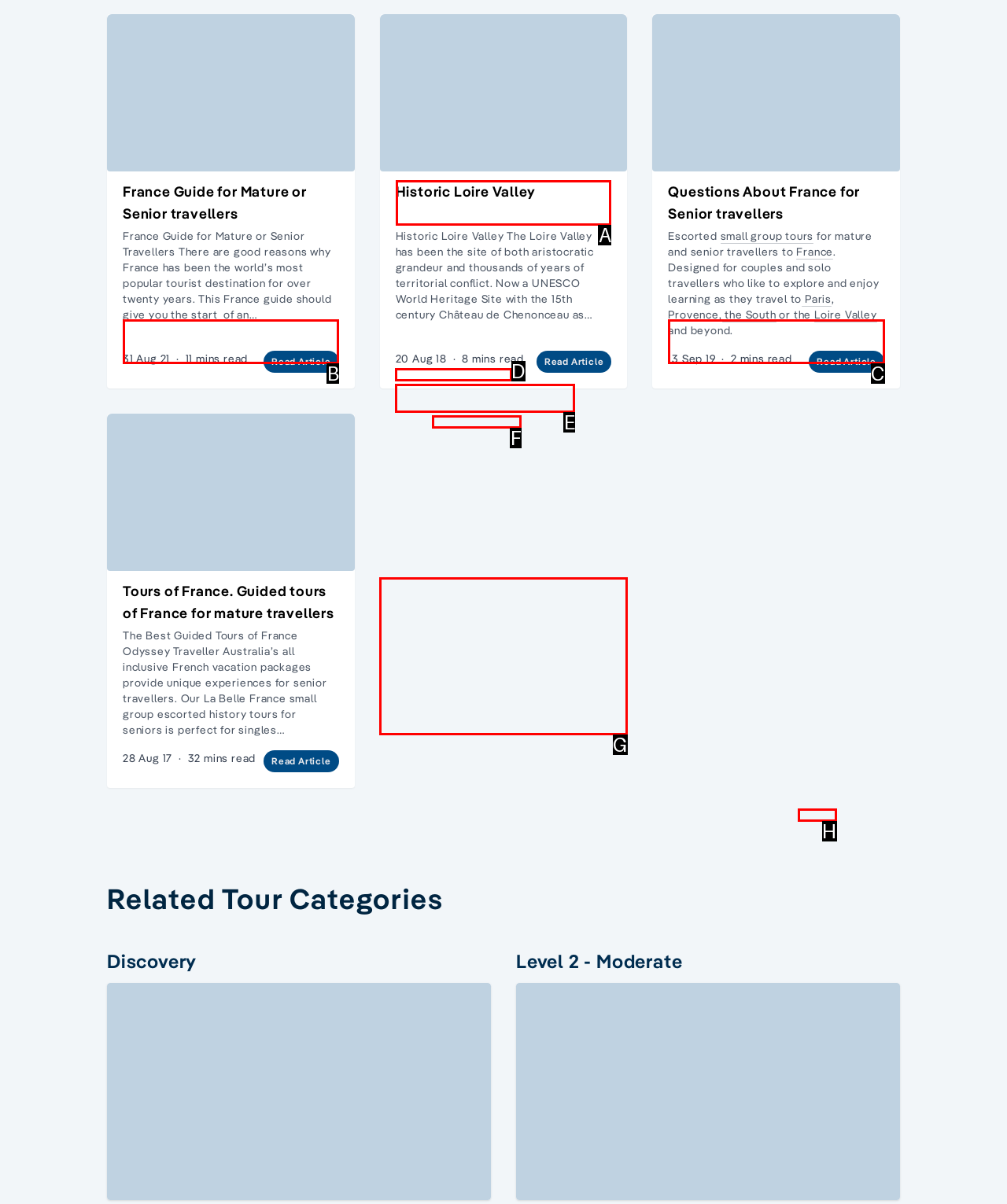Select the appropriate HTML element to click for the following task: View article about Historic Loire Valley
Answer with the letter of the selected option from the given choices directly.

A